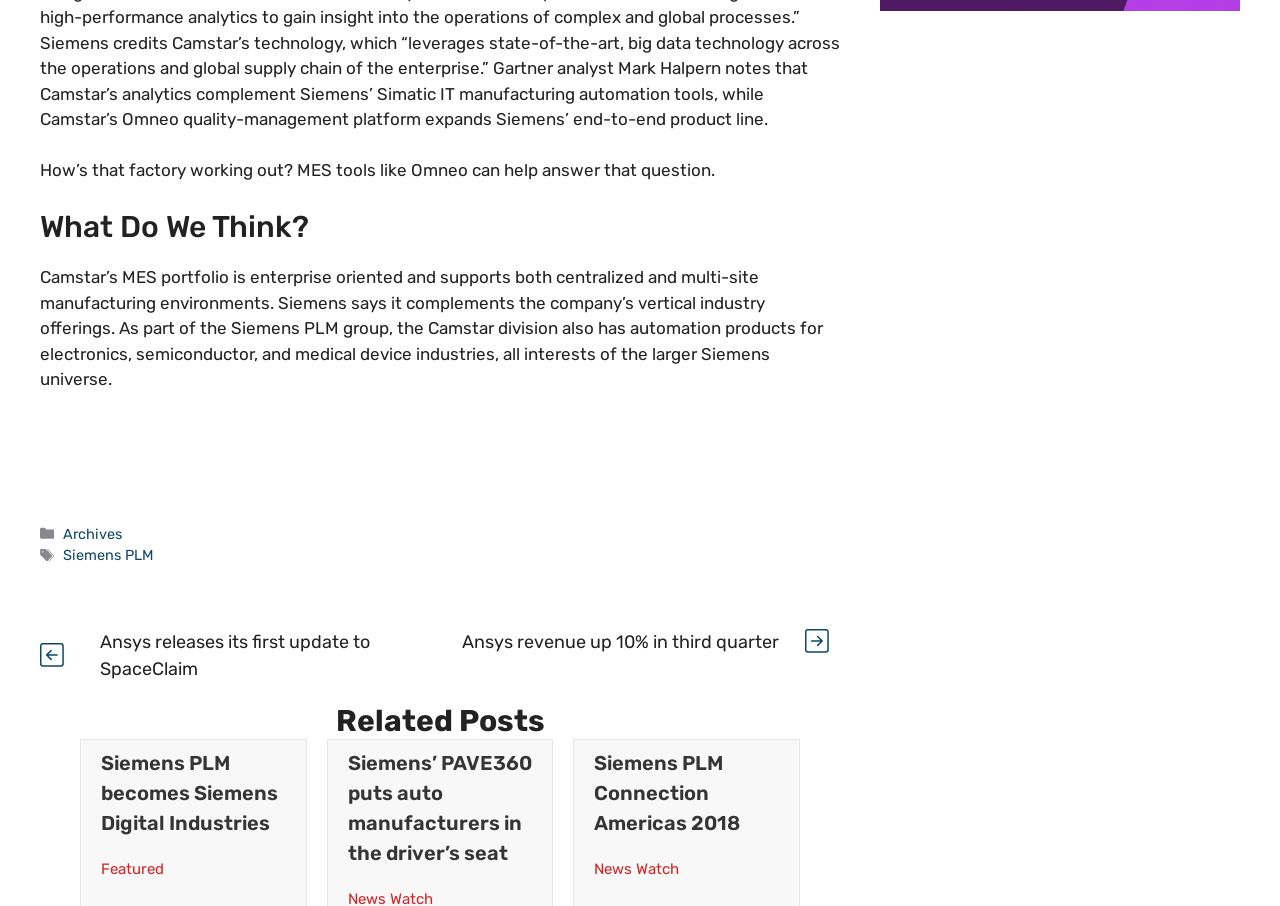Find and indicate the bounding box coordinates of the region you should select to follow the given instruction: "View 'Related Posts'".

[0.062, 0.776, 0.625, 0.816]